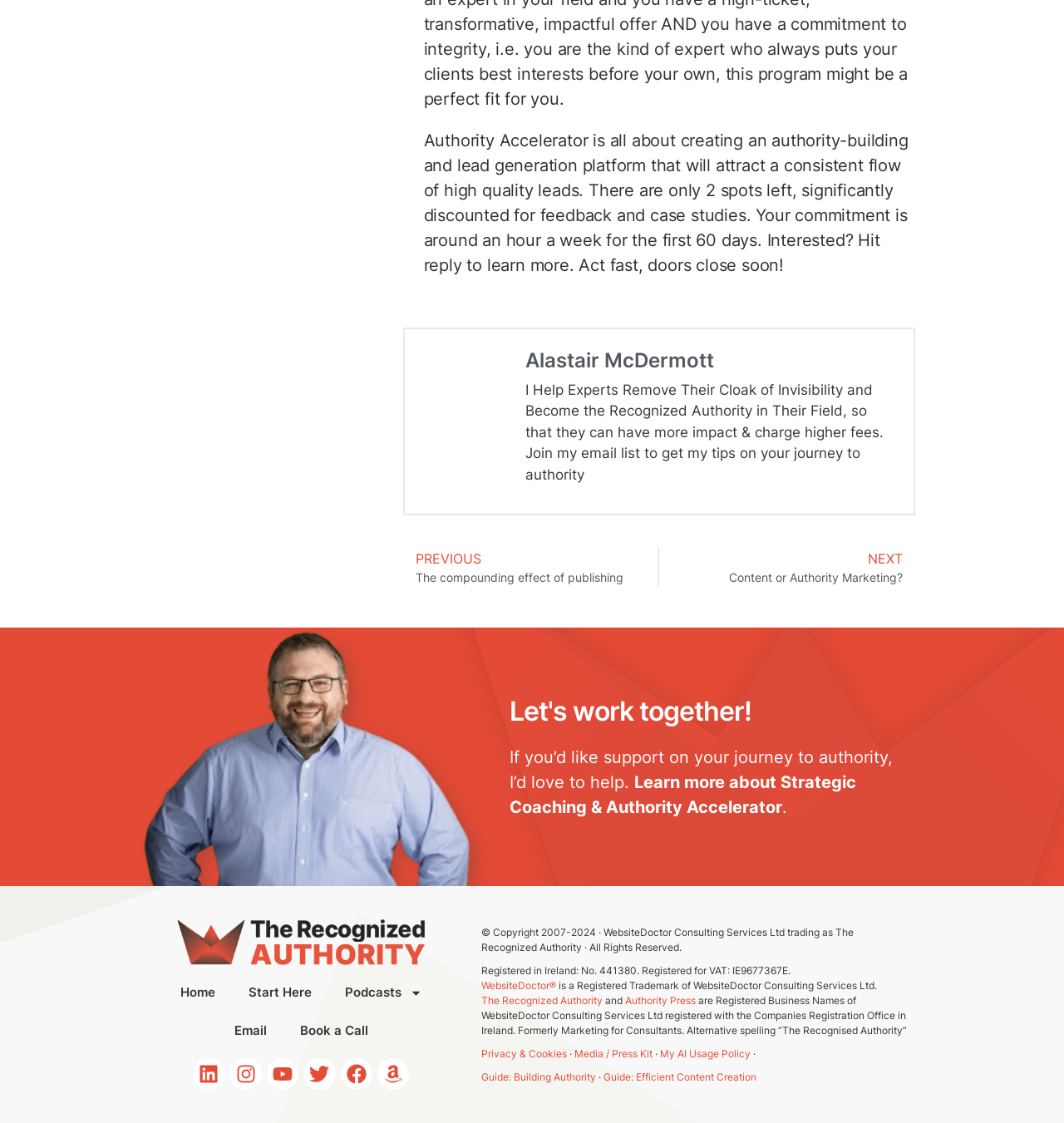Please find the bounding box coordinates of the element's region to be clicked to carry out this instruction: "Check the Recognized Authority's logo".

[0.167, 0.819, 0.399, 0.859]